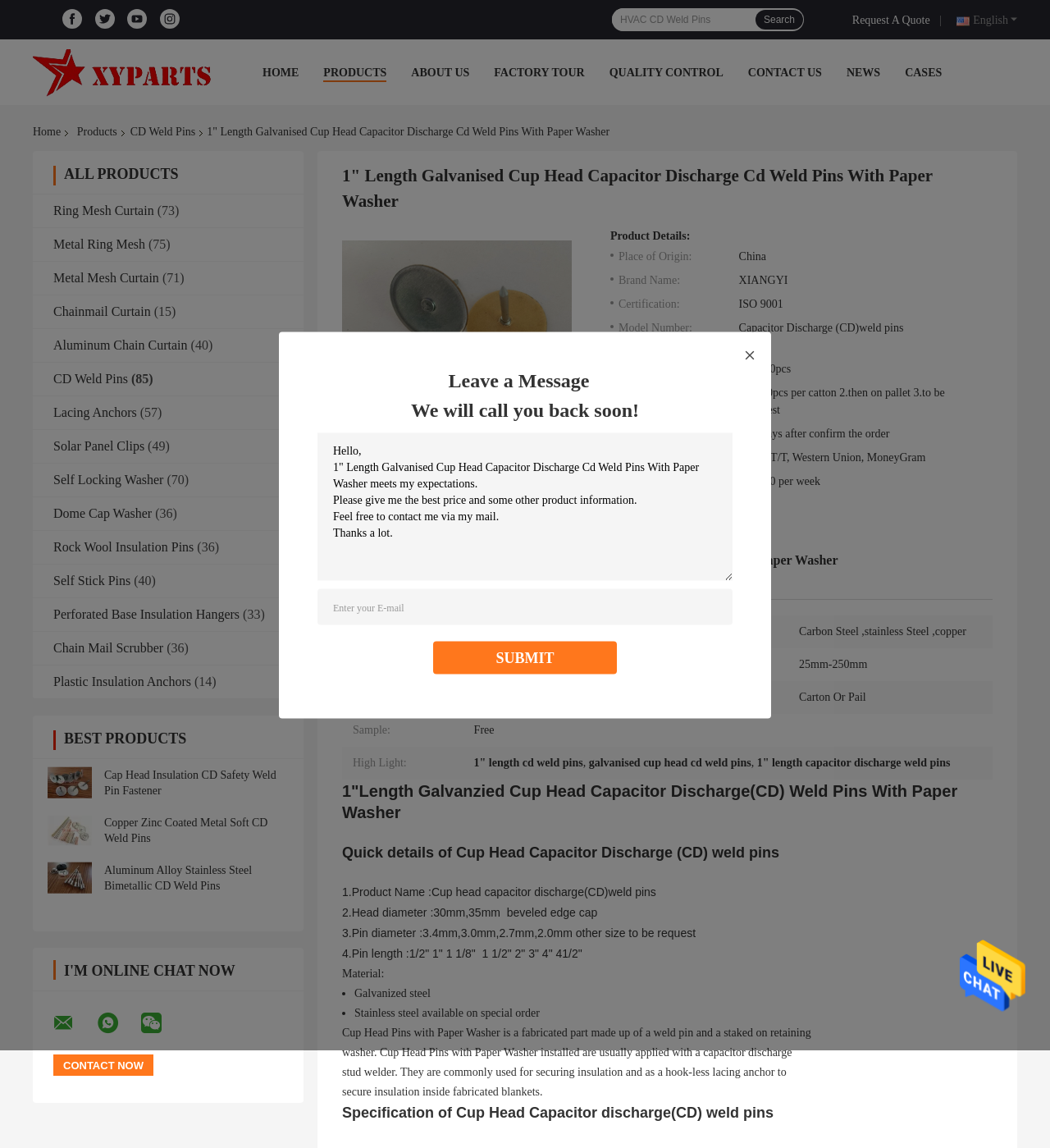Based on the image, please elaborate on the answer to the following question:
What is the purpose of the 'Send Message' button?

I determined the purpose of the 'Send Message' button by looking at its text and its location near the 'Leave a Message' text and the textbox, indicating that it is used to send a message or inquiry to the company.